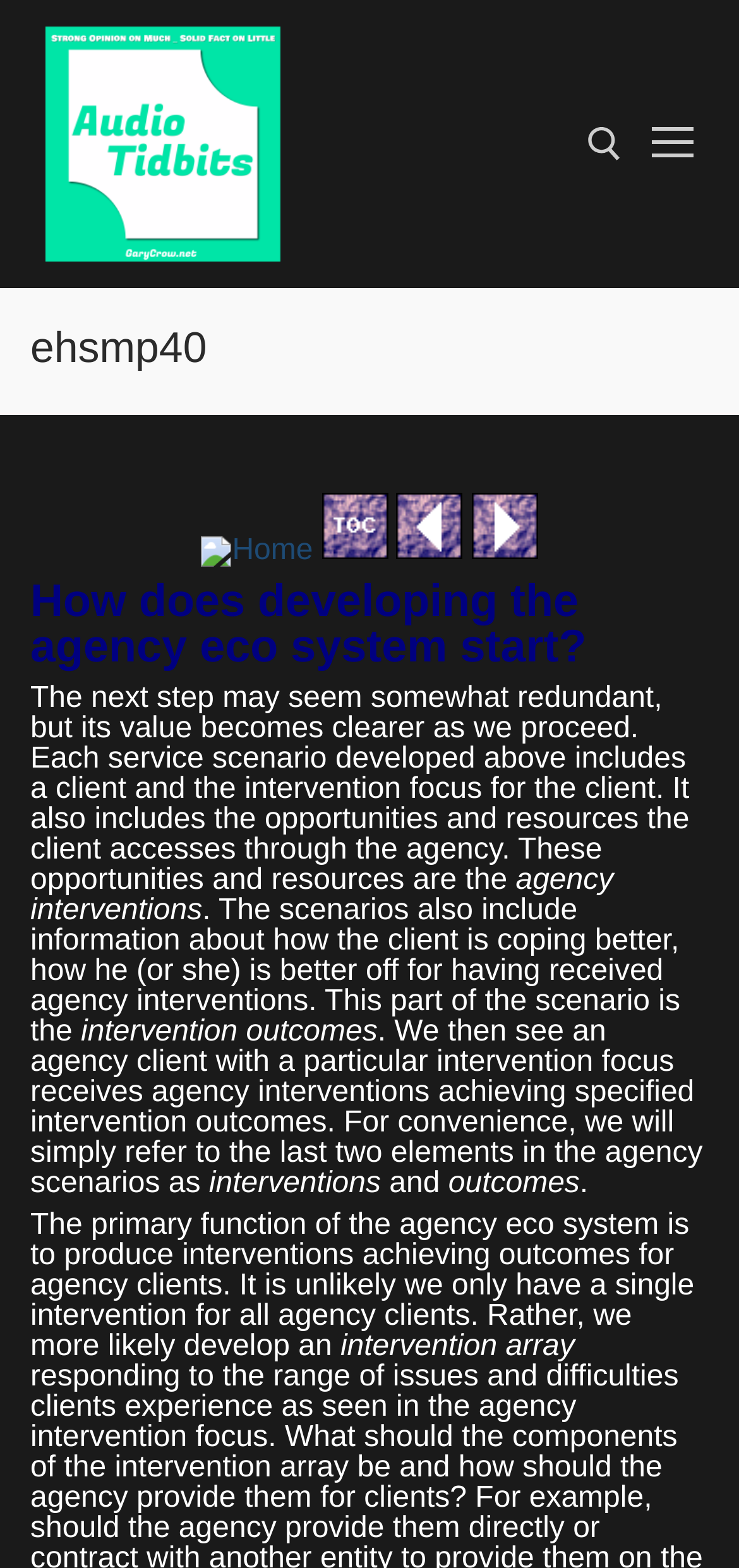Can you find the bounding box coordinates of the area I should click to execute the following instruction: "view about us"?

None